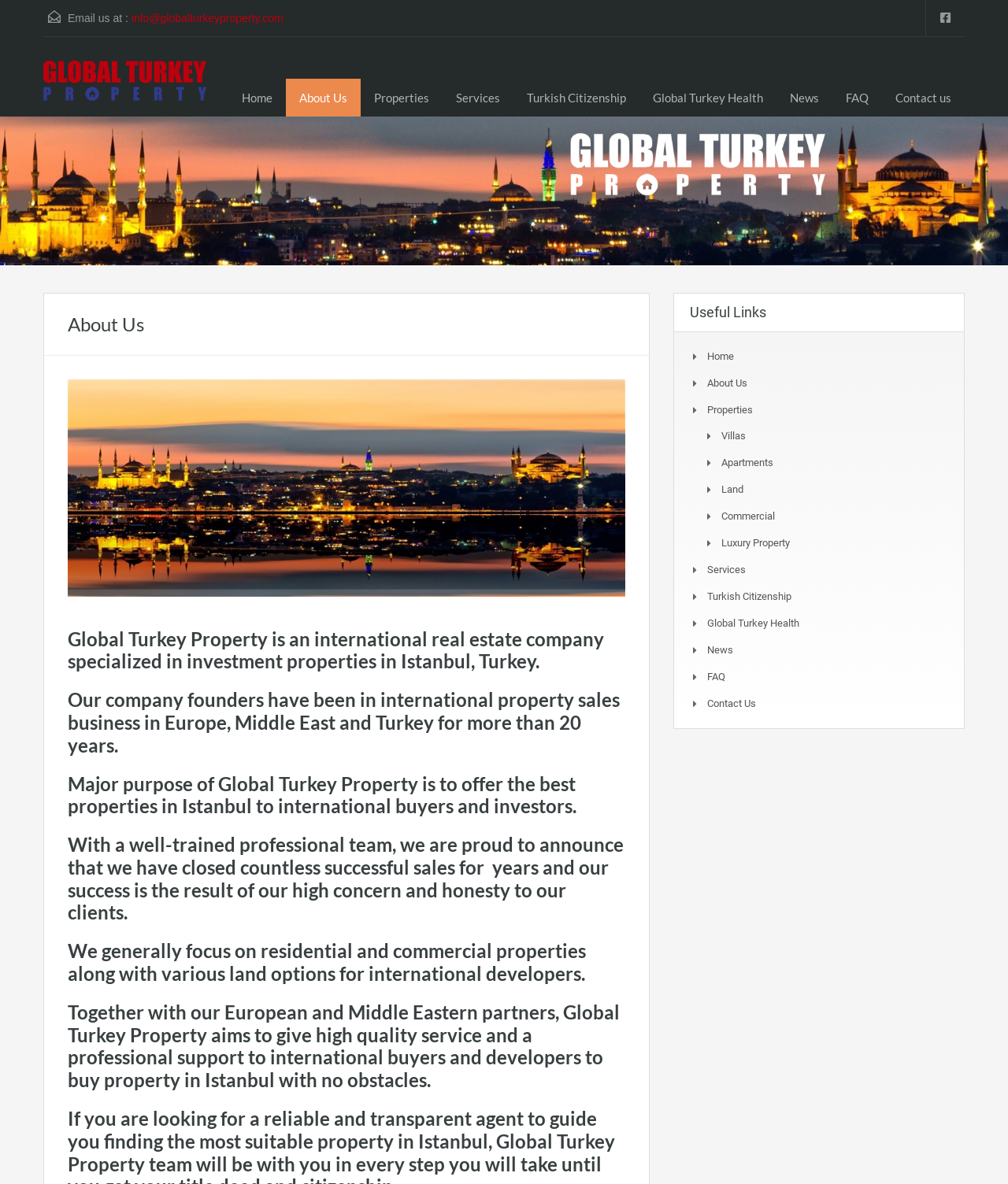Please mark the clickable region by giving the bounding box coordinates needed to complete this instruction: "Go to Home page".

[0.227, 0.066, 0.284, 0.098]